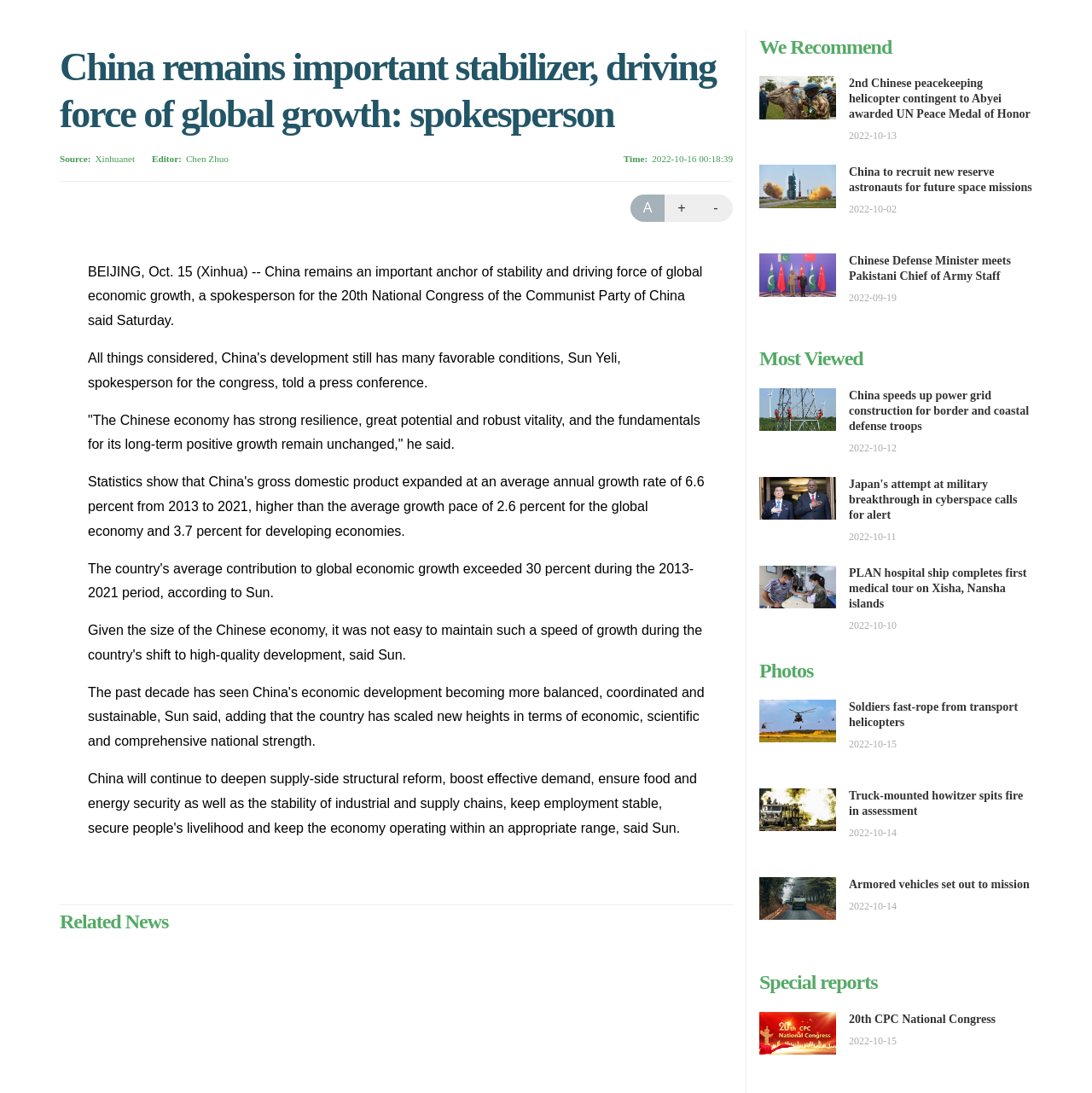Identify the bounding box coordinates of the region that should be clicked to execute the following instruction: "Click the link to read more about China remaining an important stabilizer and driving force of global growth".

[0.577, 0.178, 0.609, 0.203]